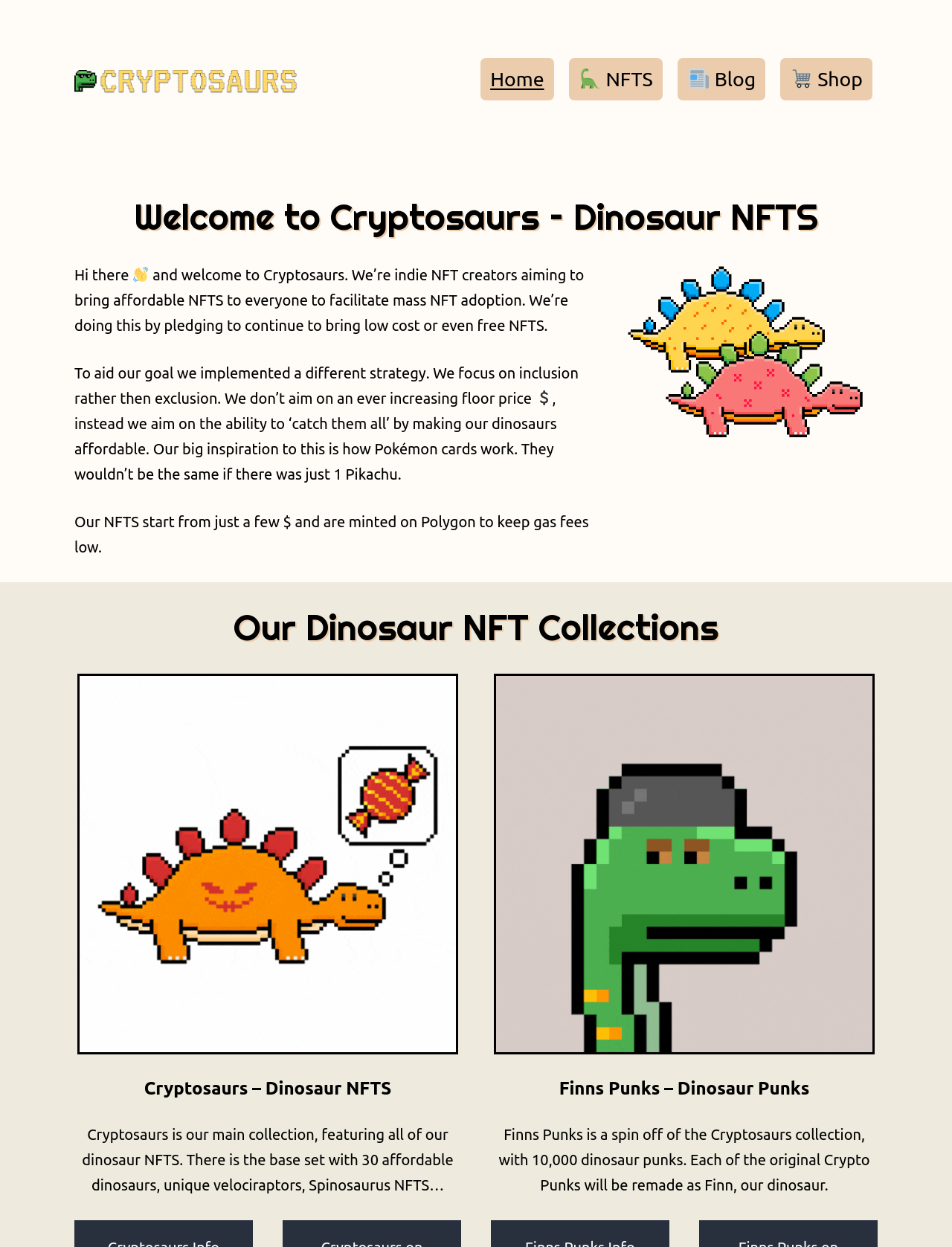Answer the question using only a single word or phrase: 
What blockchain is used to mint the NFTs?

Polygon